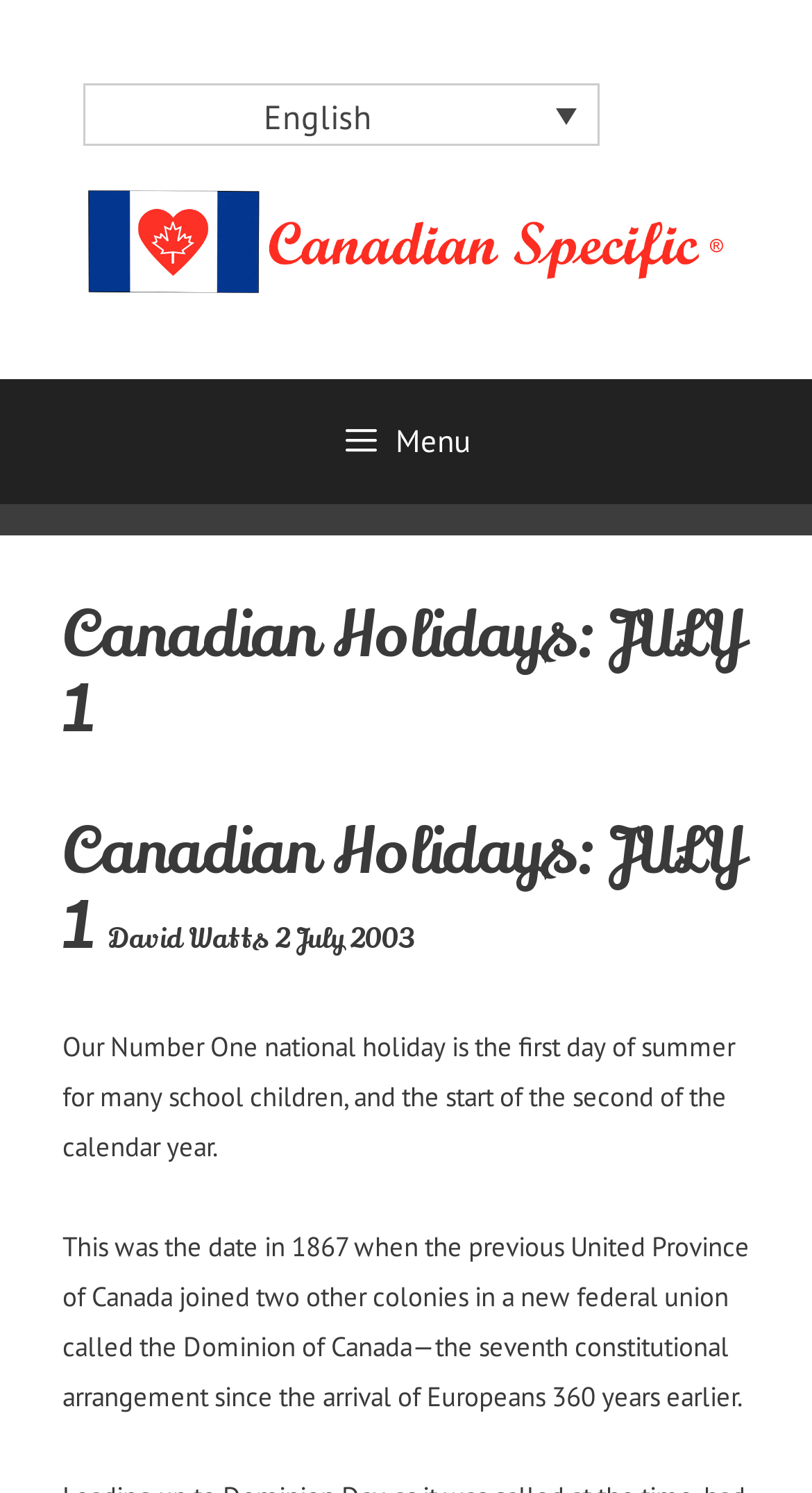Identify the bounding box of the UI element described as follows: "English". Provide the coordinates as four float numbers in the range of 0 to 1 [left, top, right, bottom].

[0.103, 0.056, 0.738, 0.098]